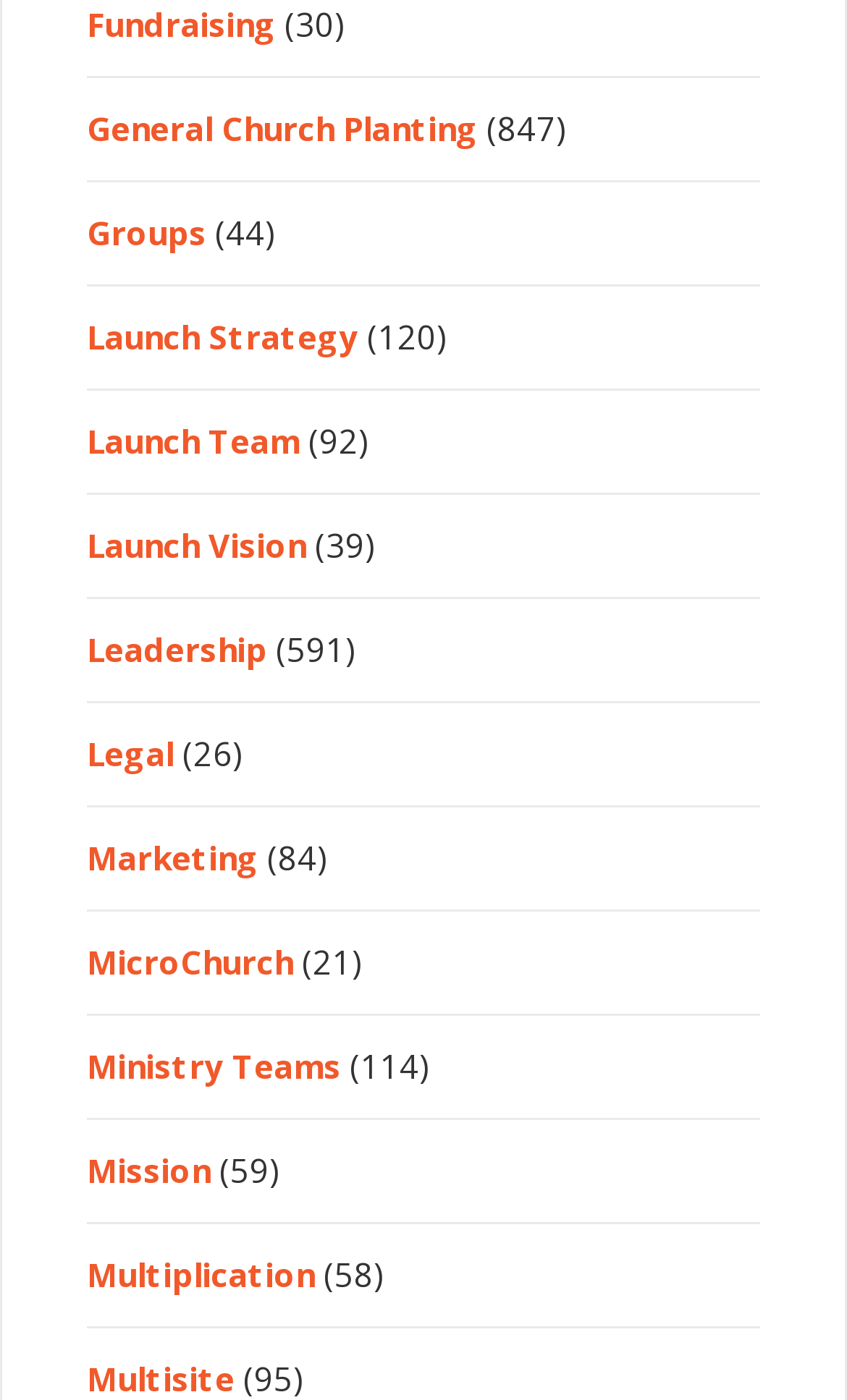Respond with a single word or phrase:
What is the text next to the 'Launch Strategy' link?

(120)